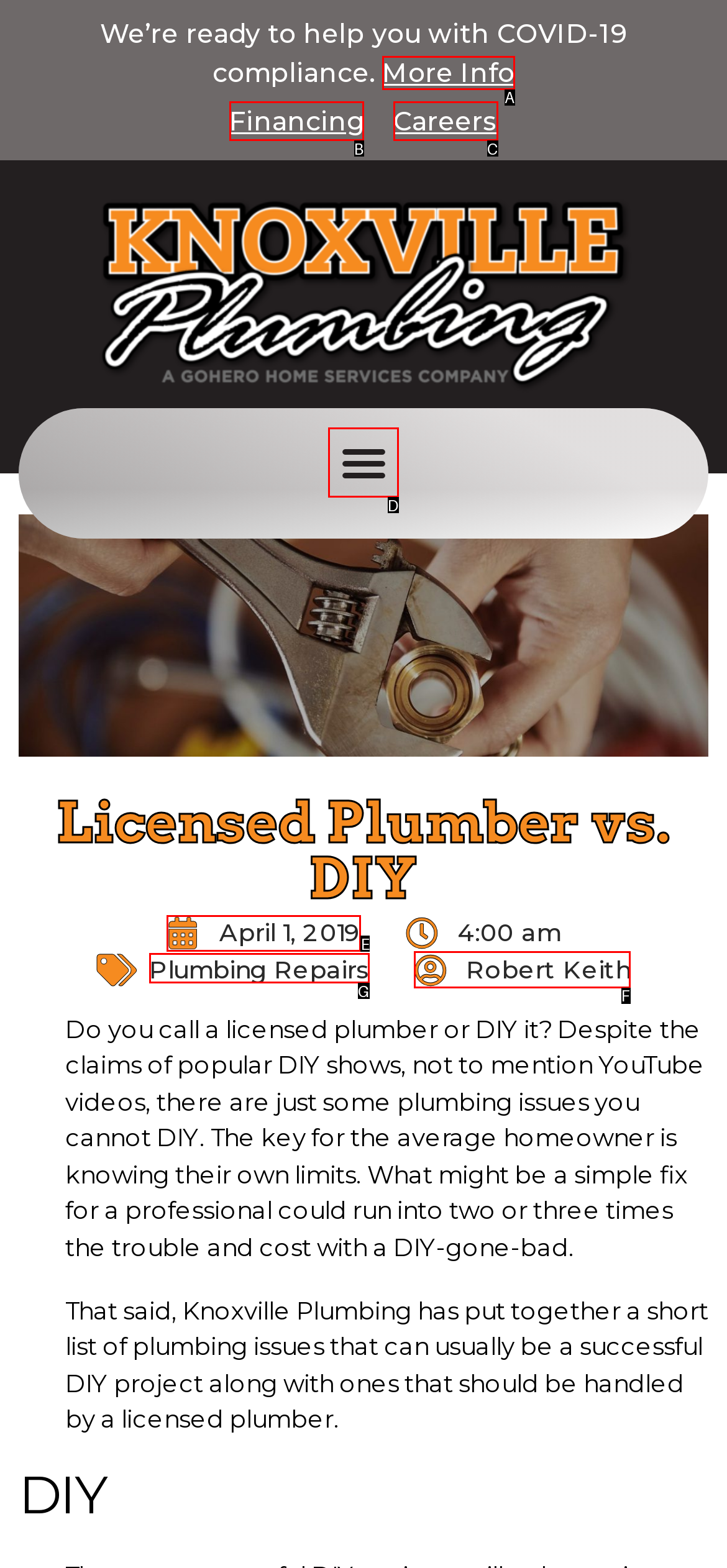Determine which option matches the description: Plumbing Repairs. Answer using the letter of the option.

G